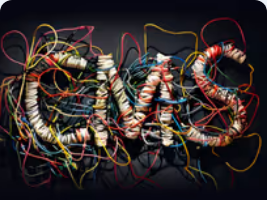What do the tangled wires form in the image?
Using the image, elaborate on the answer with as much detail as possible.

The caption states that the tangled wires artistically form the letters 'CMS', which is a visually striking arrangement that effectively conveys the intricate and often convoluted nature of managing digital content.